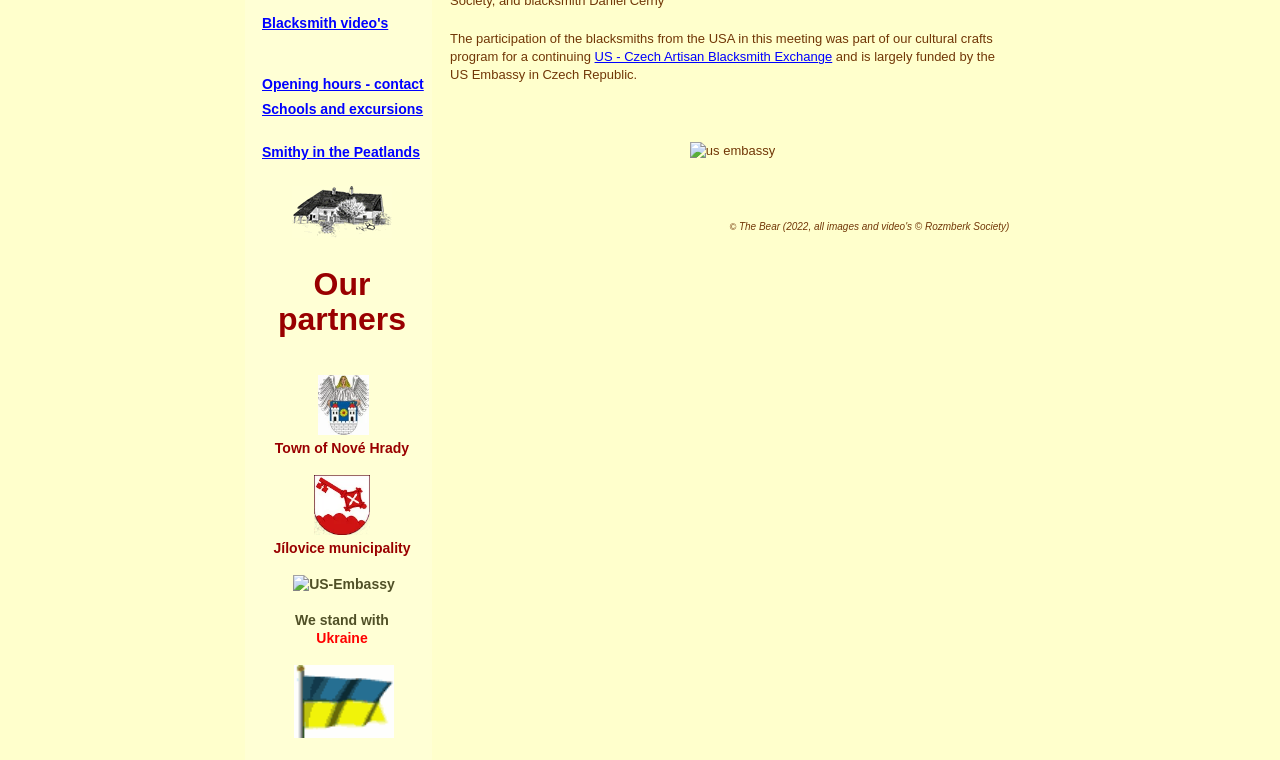Find and provide the bounding box coordinates for the UI element described here: "Opening hours - contact". The coordinates should be given as four float numbers between 0 and 1: [left, top, right, bottom].

[0.197, 0.099, 0.338, 0.132]